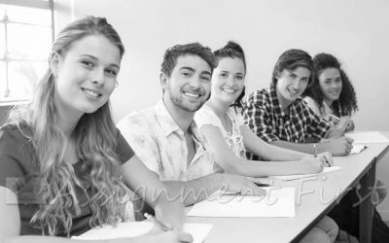How many students are in the image?
Use the image to answer the question with a single word or phrase.

Five